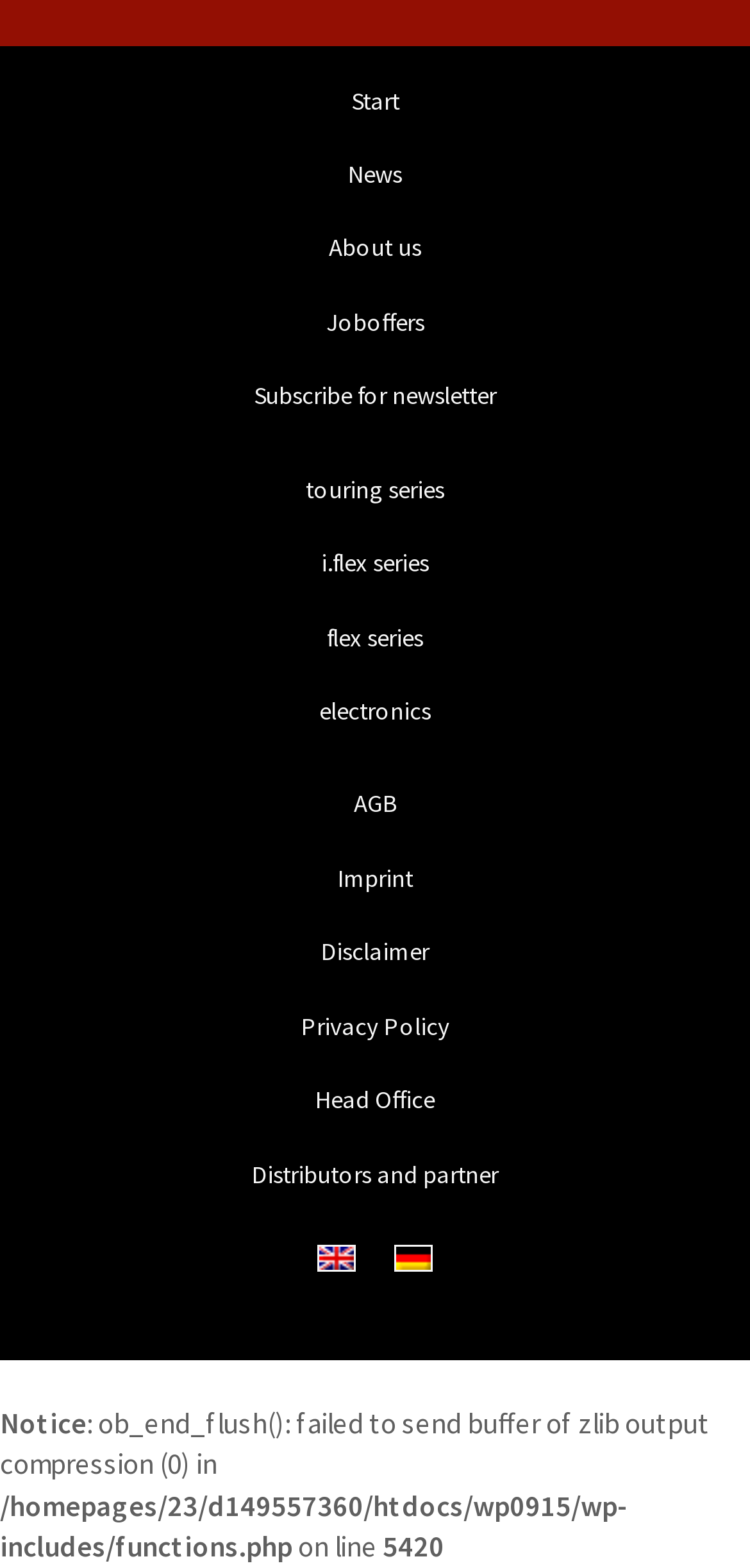How many static text elements are at the bottom of the page?
Answer the question with a single word or phrase derived from the image.

4